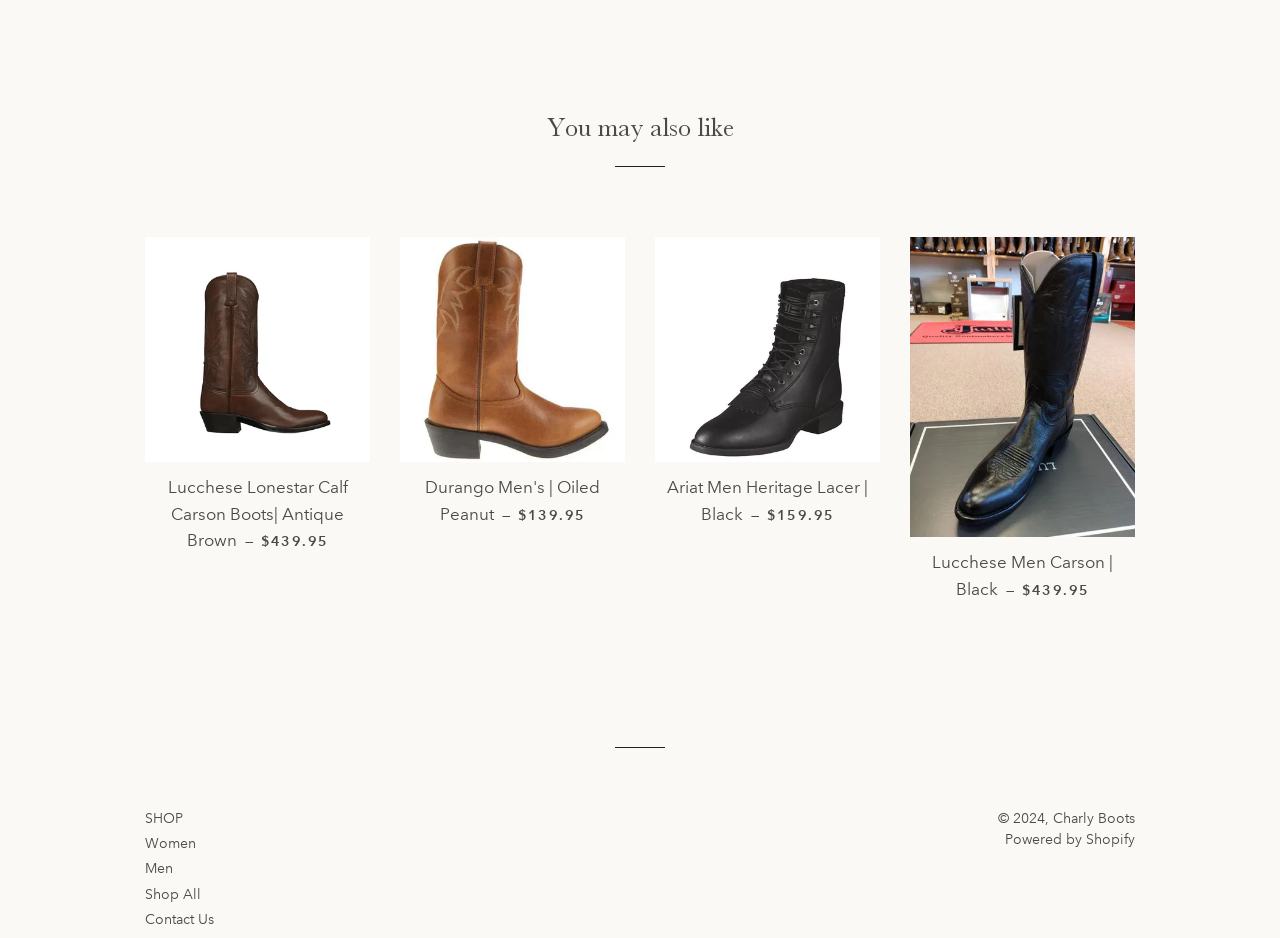Give a one-word or short-phrase answer to the following question: 
How many navigation links are there at the bottom of the page?

5